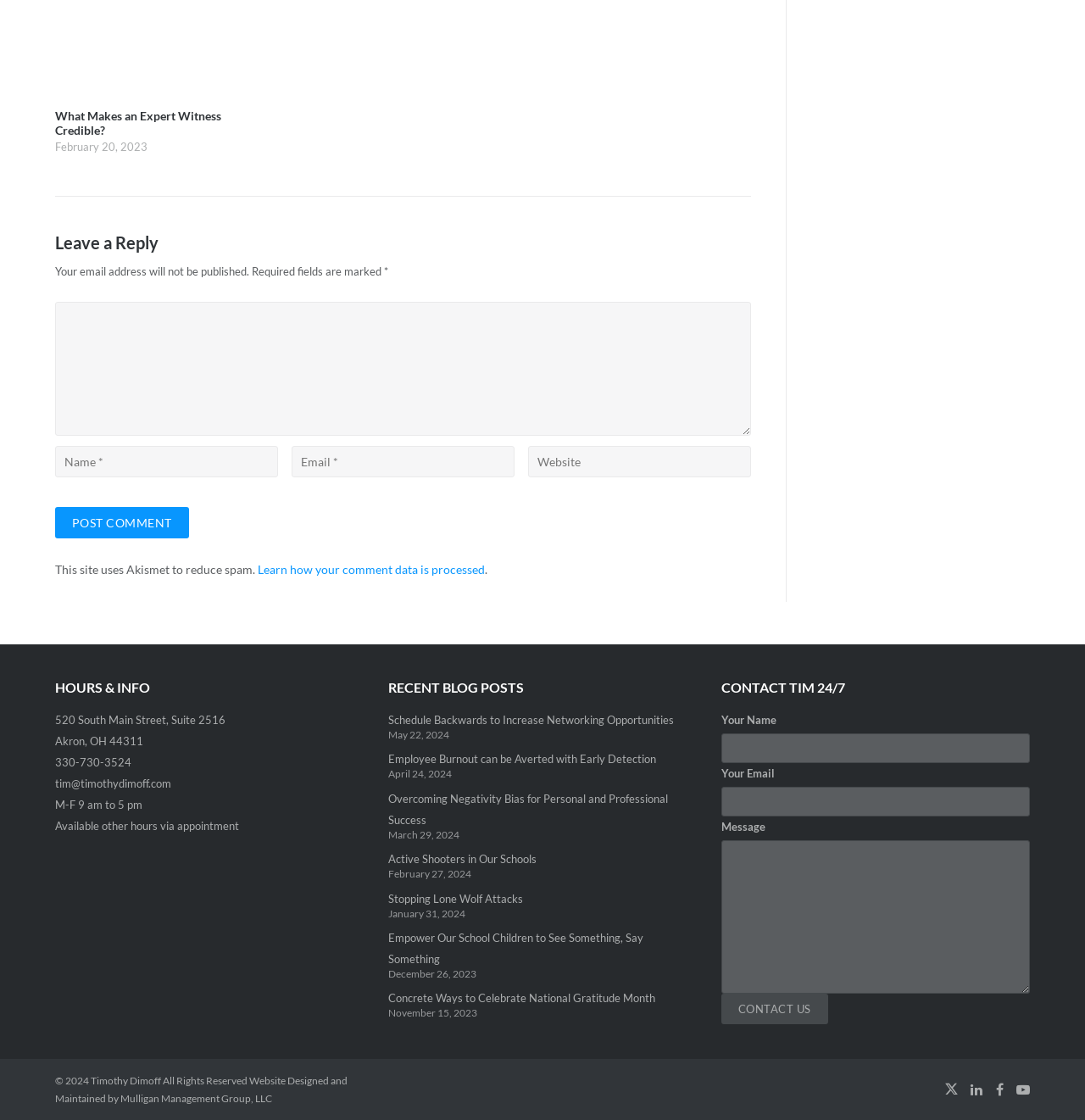What is the phone number listed in the 'HOURS & INFO' section?
Refer to the image and give a detailed answer to the query.

In the 'HOURS & INFO' section, there is a static text element containing the phone number '330-730-3524'. This is the phone number listed in this section.